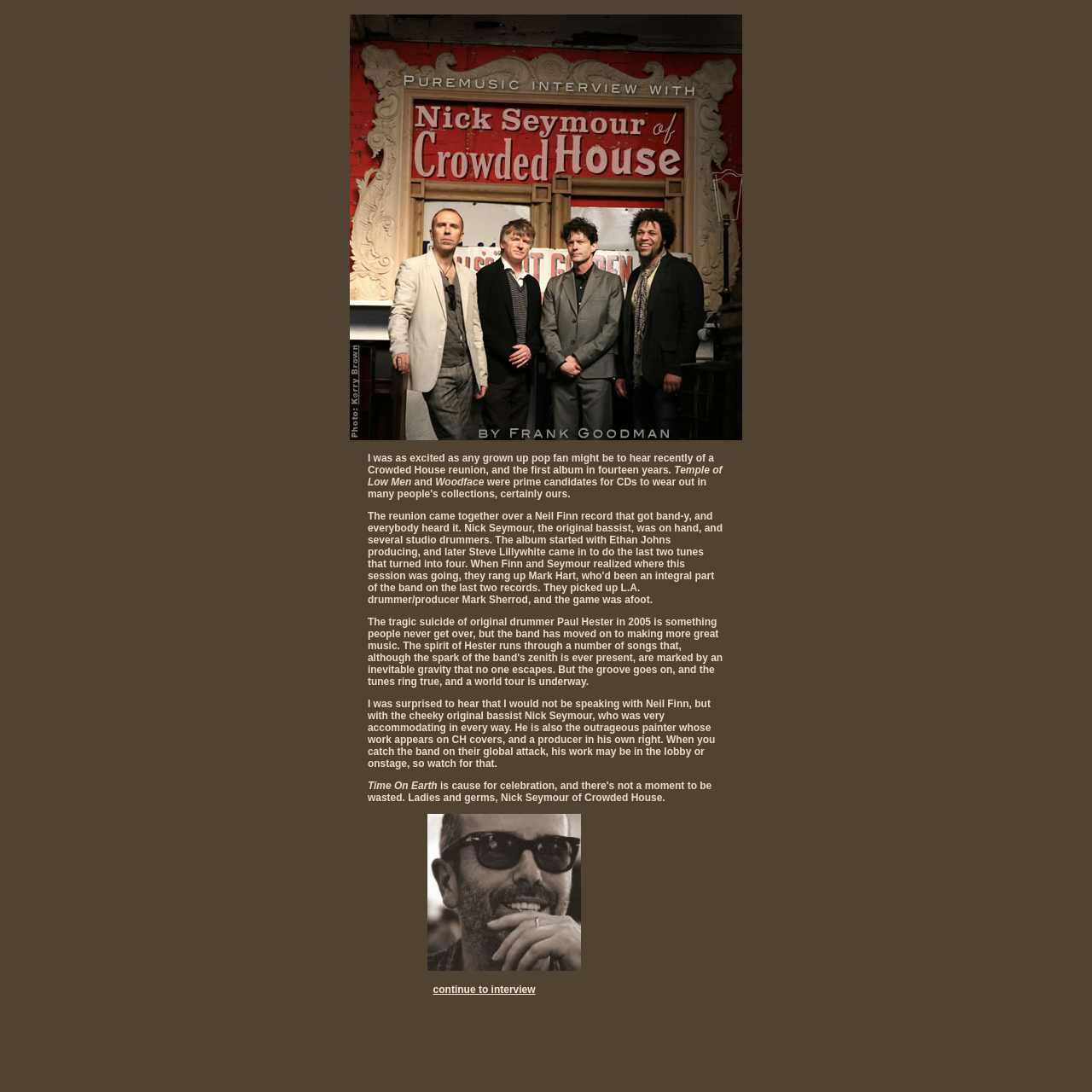What is the main topic of this webpage?
Provide a detailed and well-explained answer to the question.

Based on the content of the webpage, it appears to be an interview with Nick Seymour, the original bassist of Crowded House. The text on the webpage discusses the band's reunion and their new album, and the interview is with Nick Seymour himself.